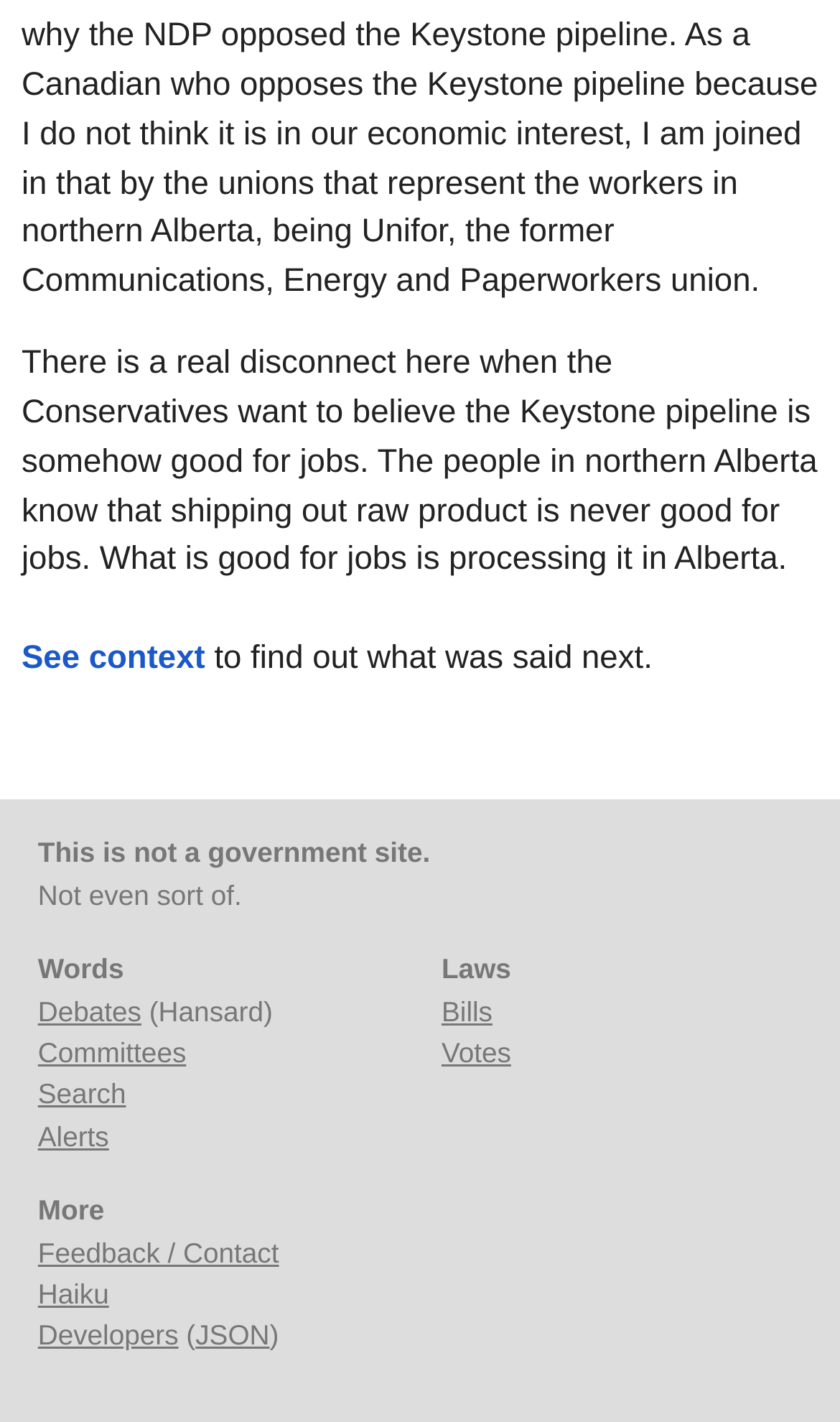Specify the bounding box coordinates of the region I need to click to perform the following instruction: "View Bills". The coordinates must be four float numbers in the range of 0 to 1, i.e., [left, top, right, bottom].

[0.526, 0.699, 0.586, 0.722]